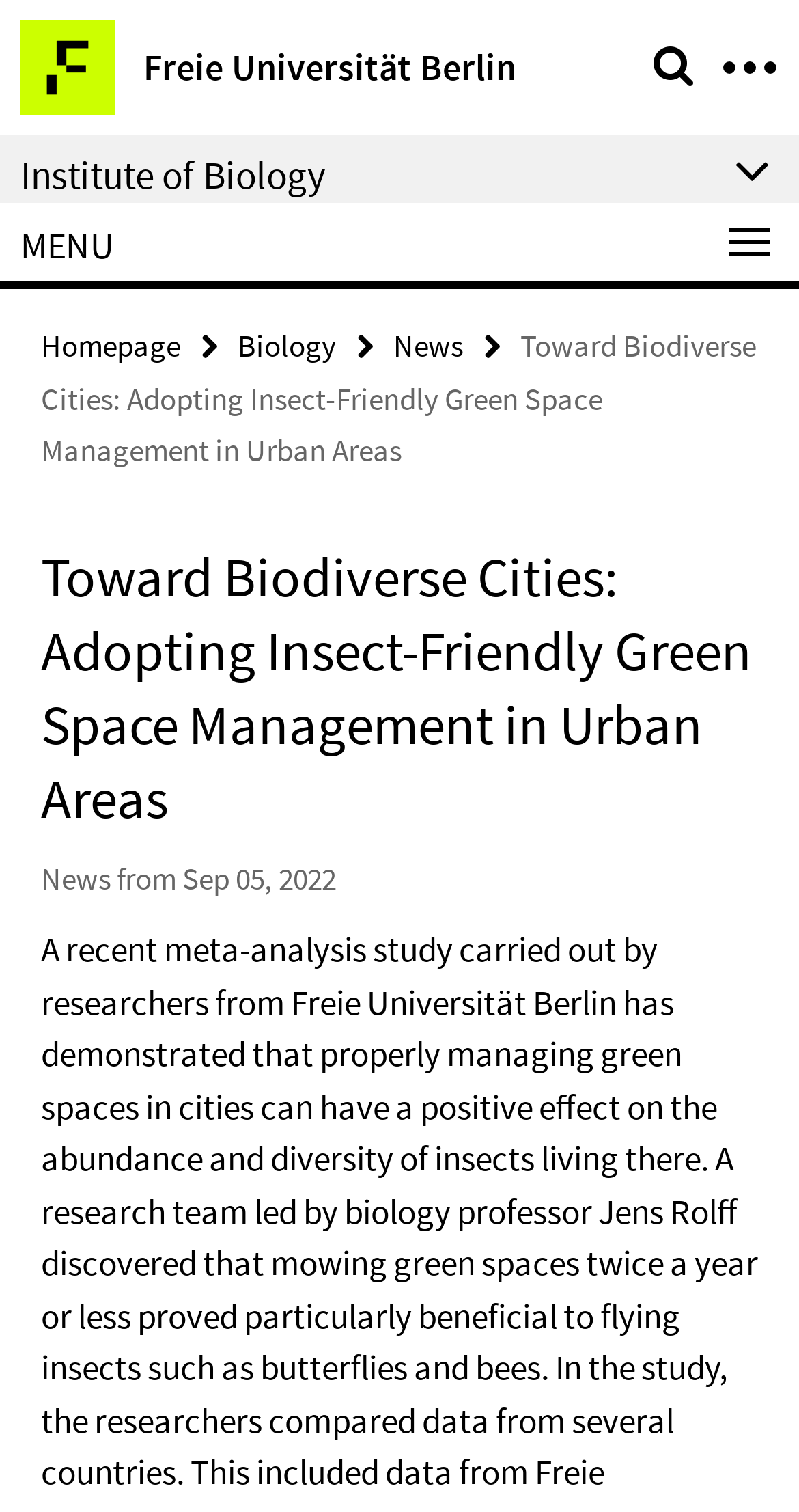Respond to the following query with just one word or a short phrase: 
What is the name of the university?

Freie Universität Berlin